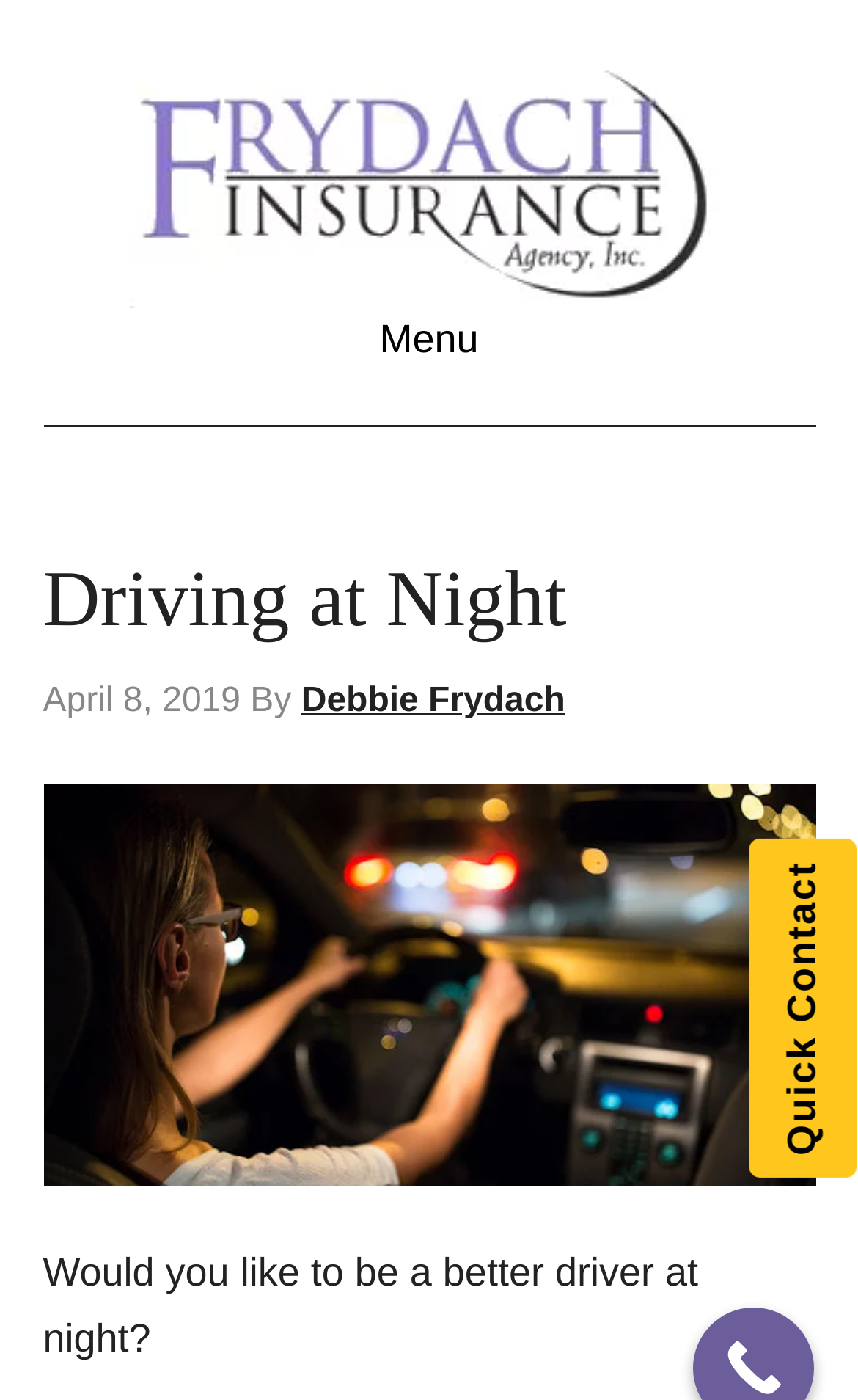What is the date of the article?
Please provide a single word or phrase answer based on the image.

April 8, 2019